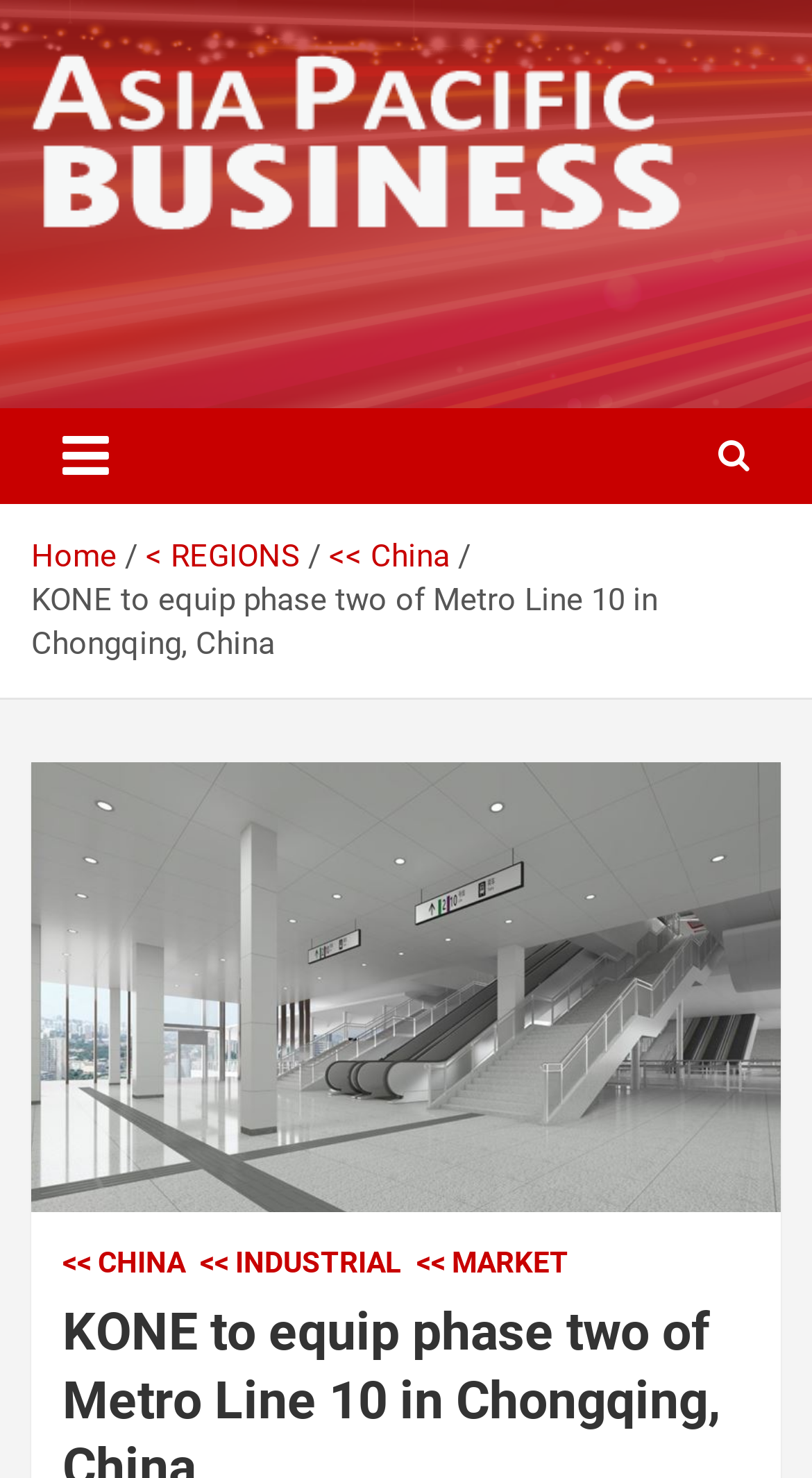Please indicate the bounding box coordinates for the clickable area to complete the following task: "Click Banner Add". The coordinates should be specified as four float numbers between 0 and 1, i.e., [left, top, right, bottom].

[0.038, 0.199, 0.962, 0.253]